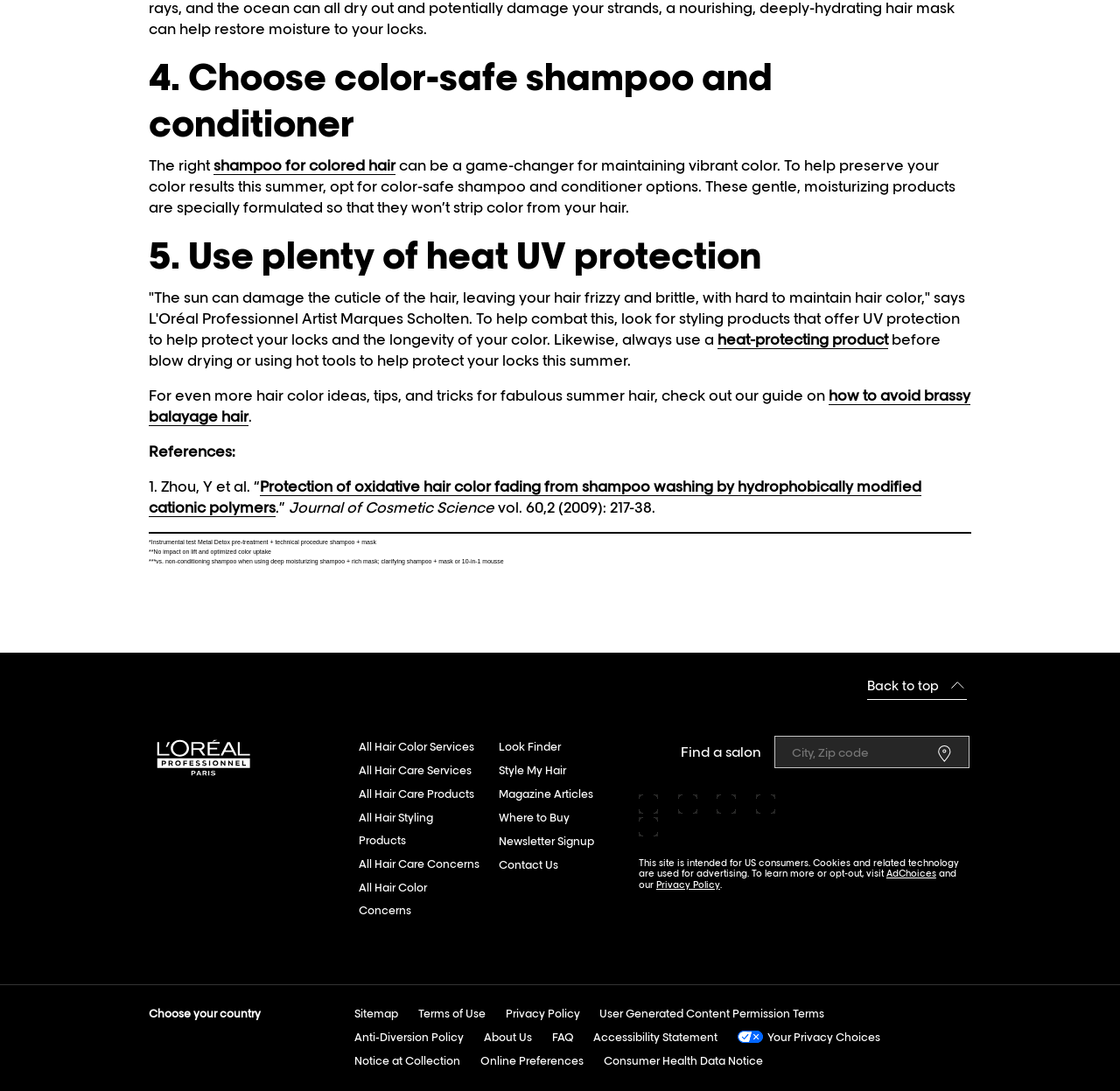Please respond to the question using a single word or phrase:
What is the benefit of using a heat-protecting product?

To protect locks